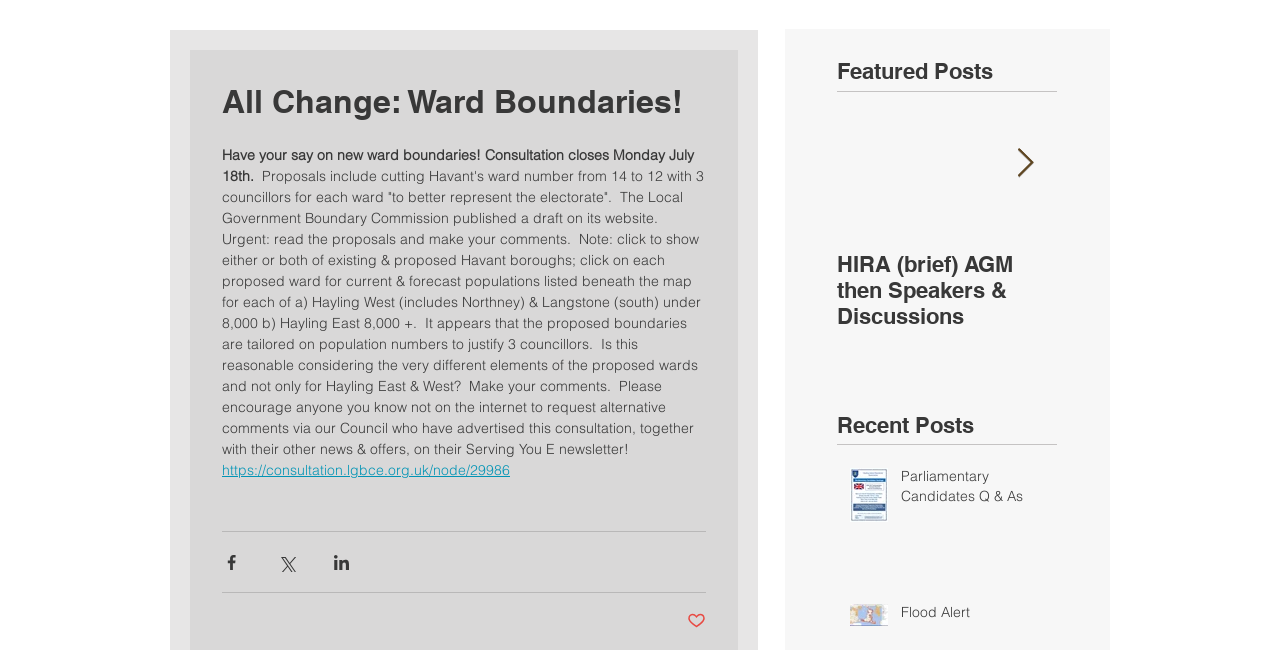Please locate the bounding box coordinates for the element that should be clicked to achieve the following instruction: "View featured post". Ensure the coordinates are given as four float numbers between 0 and 1, i.e., [left, top, right, bottom].

[0.654, 0.386, 0.826, 0.506]